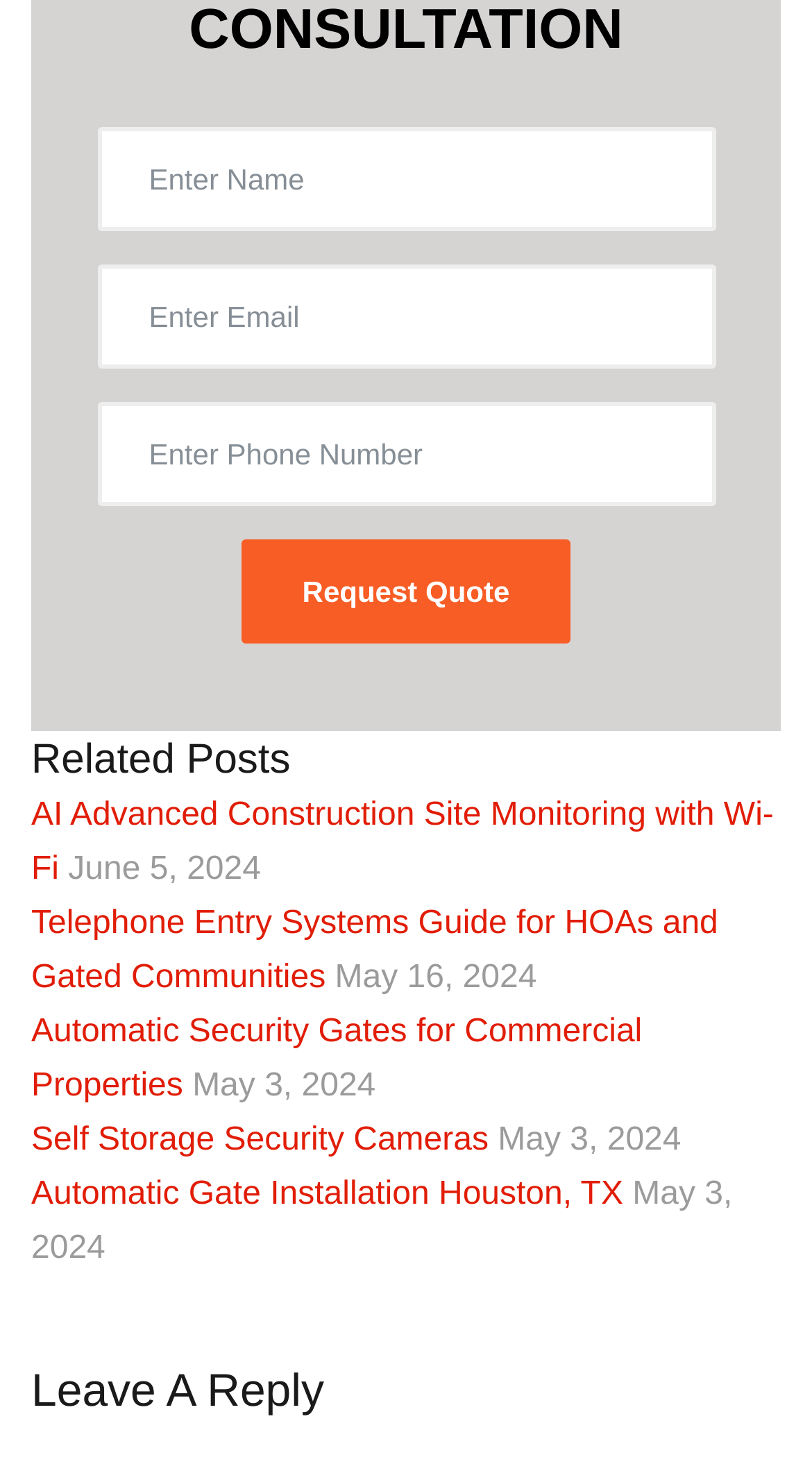What is the title of the section below the related posts?
Answer briefly with a single word or phrase based on the image.

Leave A Reply